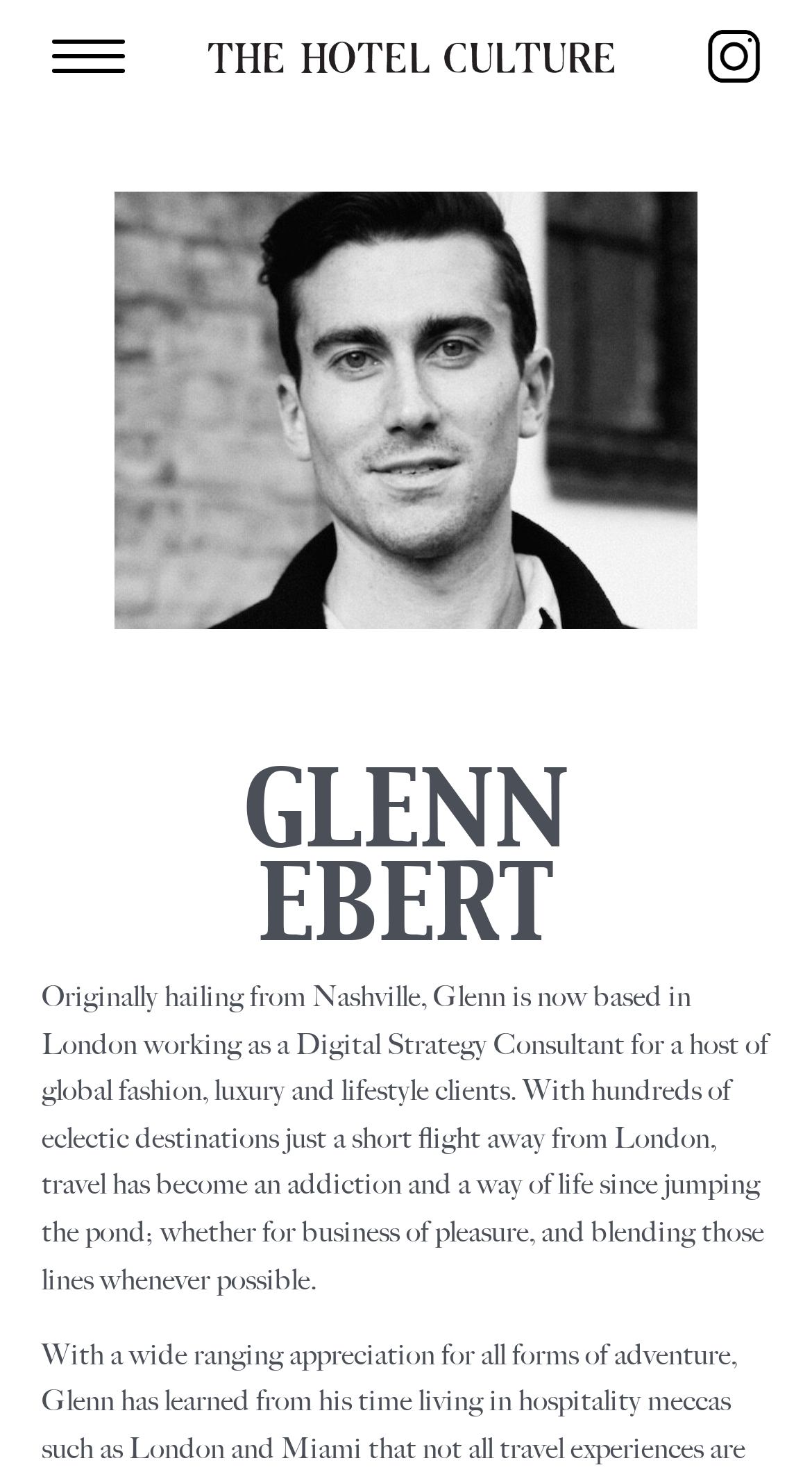Detail the various sections and features present on the webpage.

The webpage is about Glenn Ebert, a Digital Strategy Consultant based in London. At the top left, there is a link accompanied by a small image, and at the top right, there is another link with a similar image. Below these links, there is a large image that spans most of the width of the page. 

Above the large image, there is a heading that reads "GLENN EBERT" in a prominent position. The large image is followed by a paragraph of text that describes Glenn's background, stating that he originally hails from Nashville and now works with global fashion, luxury, and lifestyle clients in London. The text also mentions his love for travel, which has become an integral part of his life since moving to London.